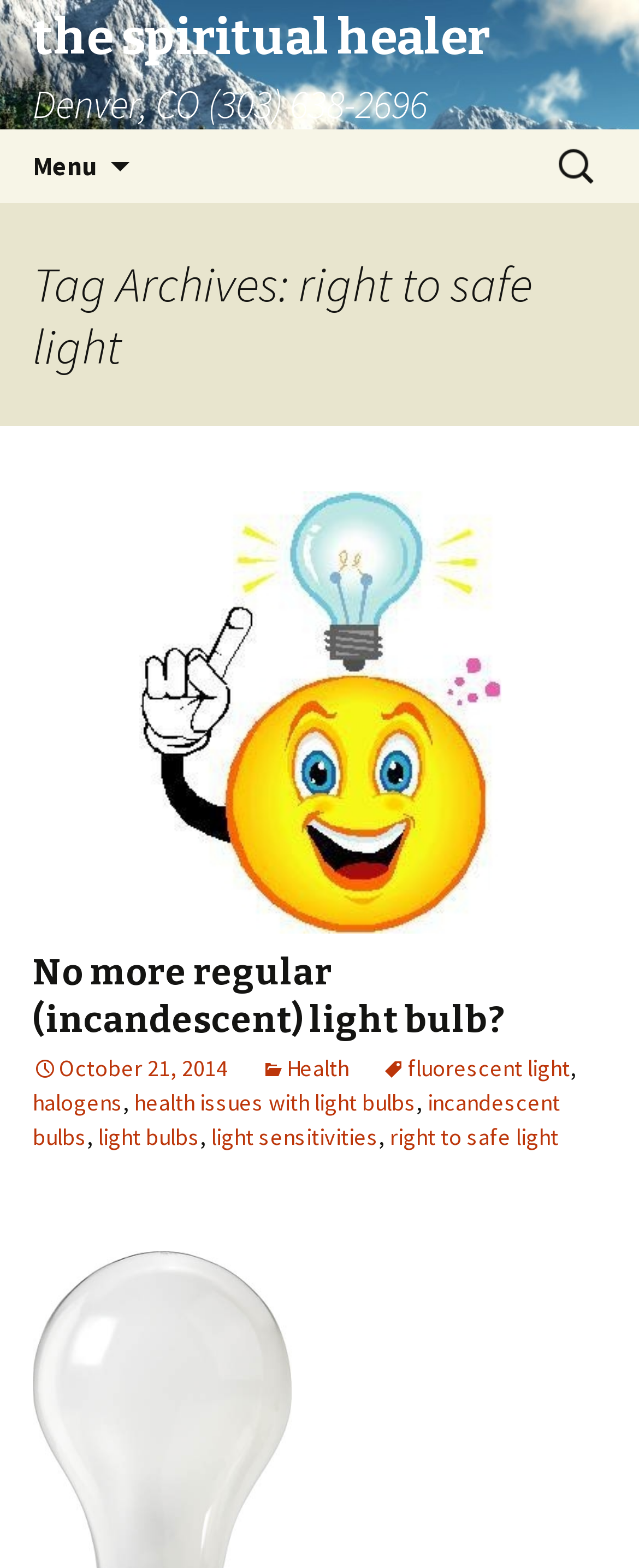What is the phone number of the spiritual healer?
Carefully analyze the image and provide a thorough answer to the question.

I found the phone number by looking at the top section of the webpage, where the spiritual healer's contact information is displayed. The phone number is listed as (303) 638-2696.